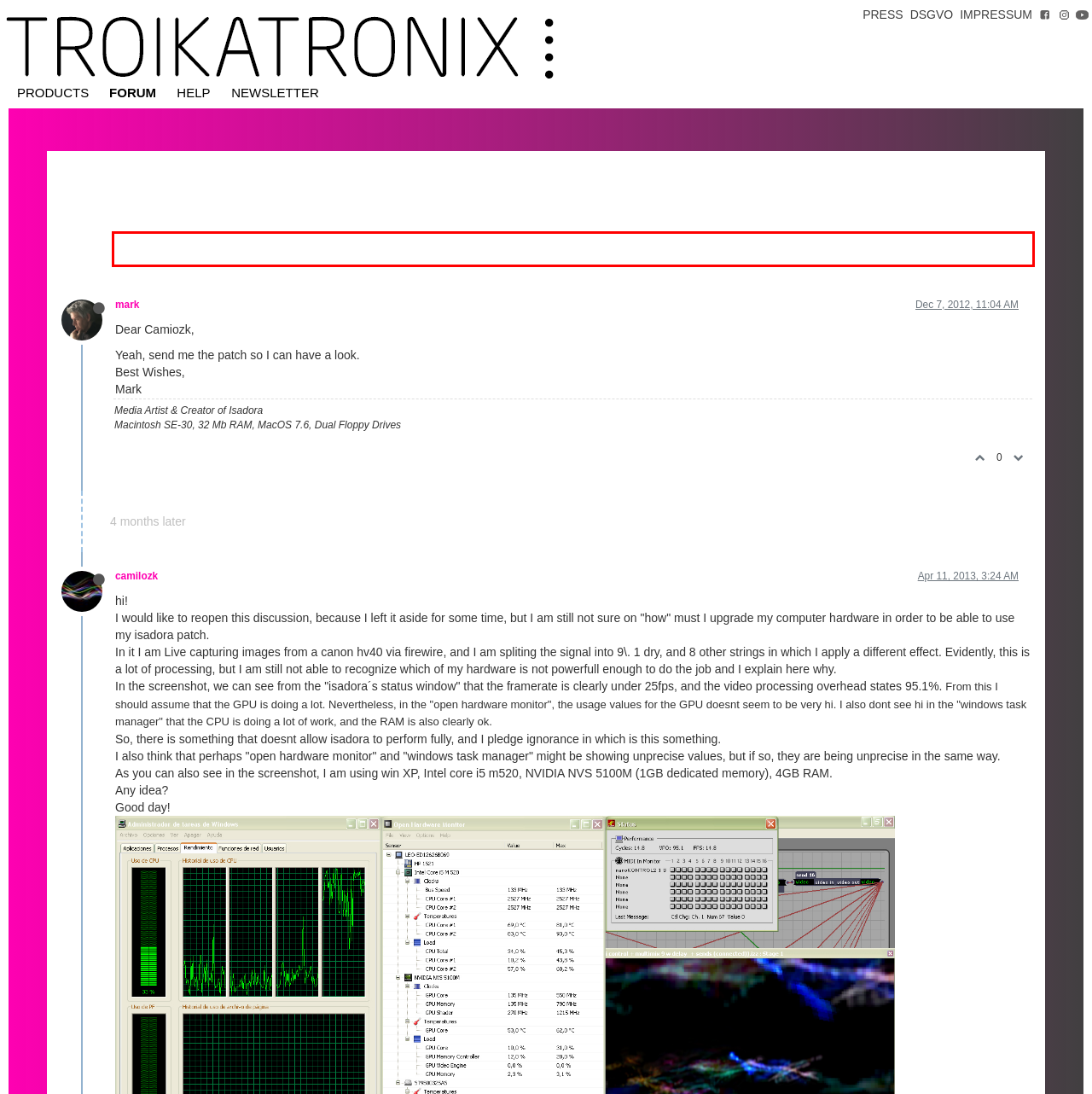Observe the screenshot of the webpage that includes a red rectangle bounding box. Conduct OCR on the content inside this red bounding box and generate the text.

i5 M520 @ 2.40GHz / 4Gb Ram / Win 7 - izzy 2.2.2 i7 7700HQ @ 2.8GHz / 16Gb Ram / Win 10 - izzy 2.6.1 // GeForce GTX 1060